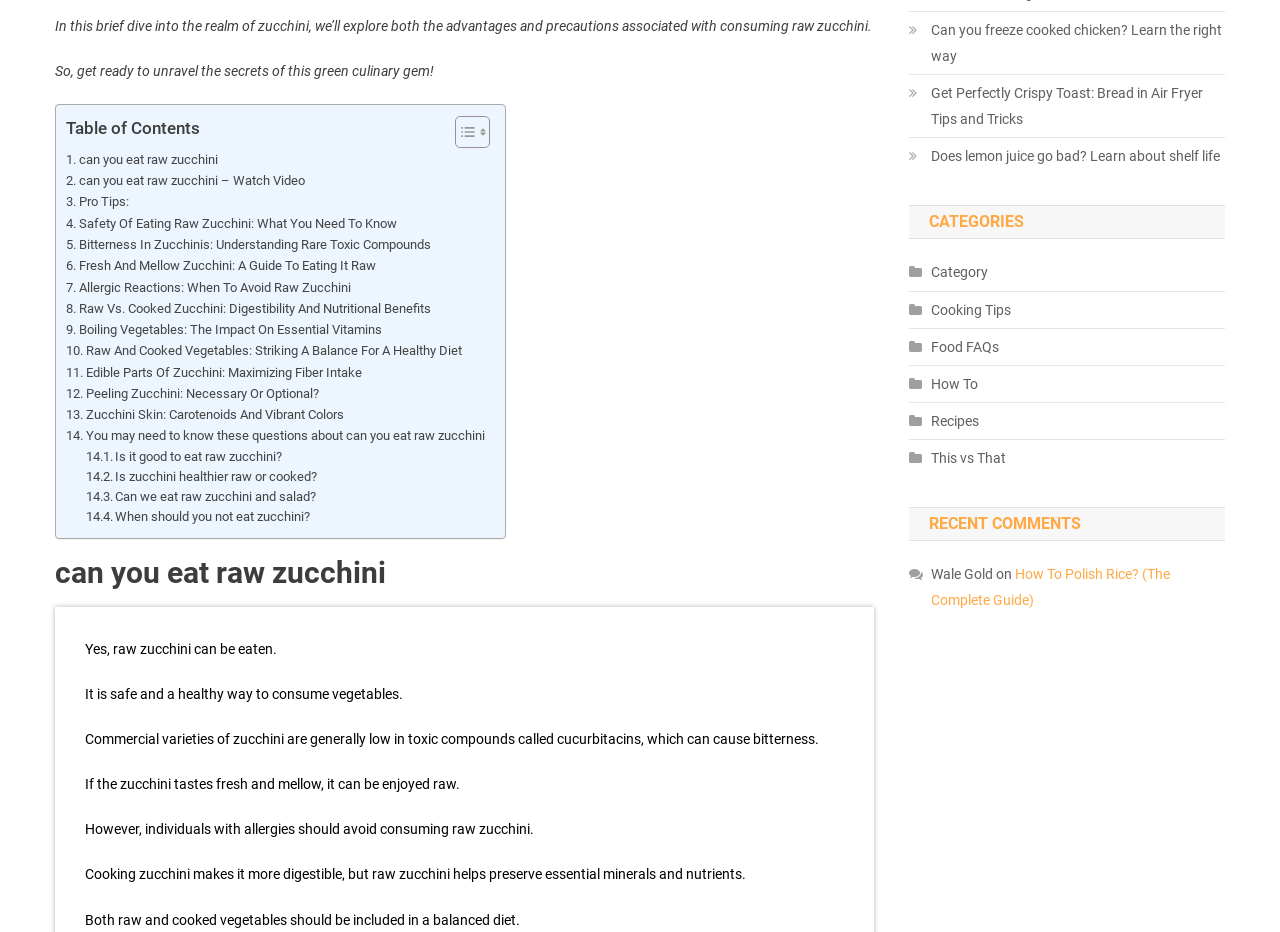Locate the bounding box coordinates of the area where you should click to accomplish the instruction: "Read the article How To Polish Rice?".

[0.727, 0.608, 0.914, 0.653]